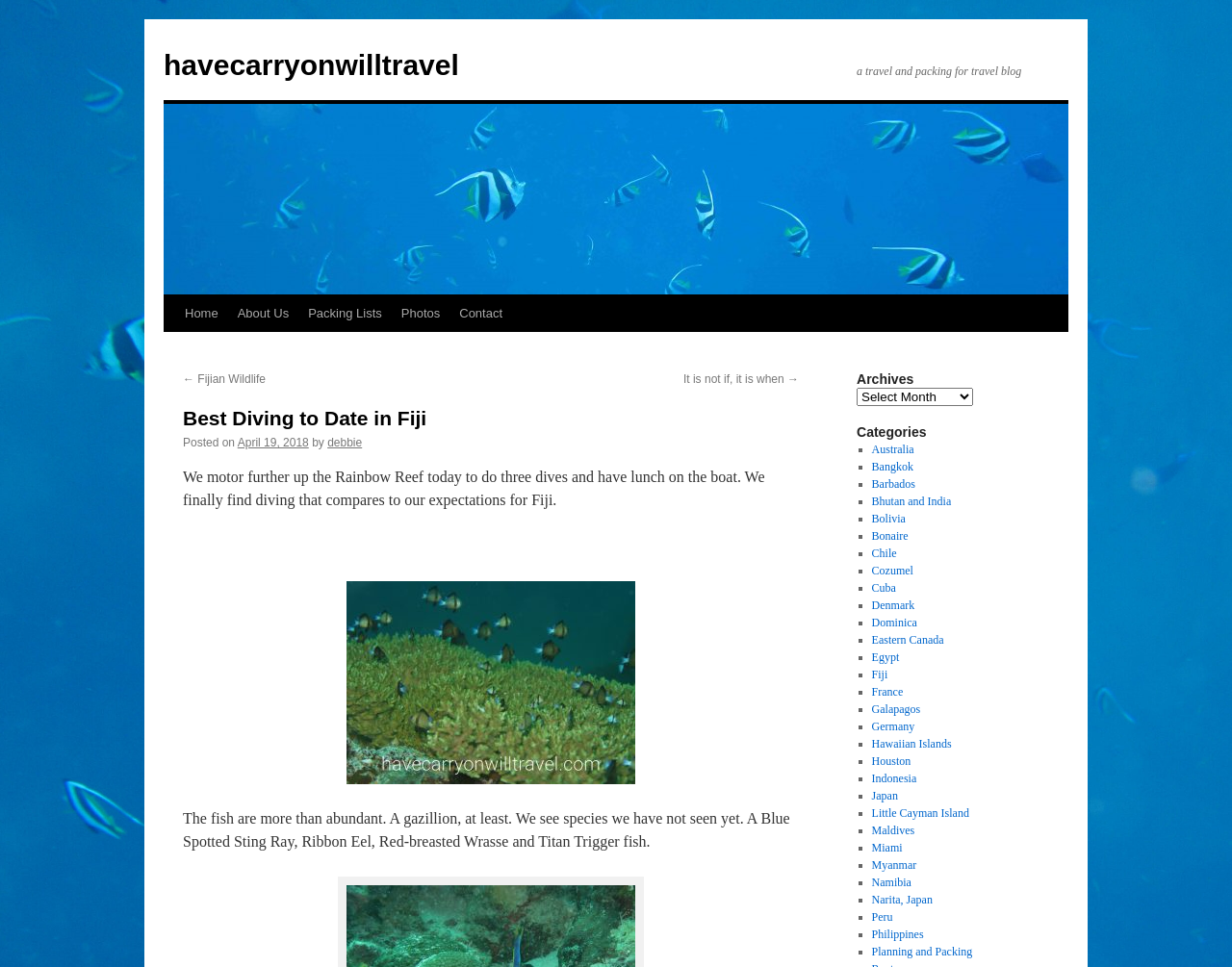Please specify the bounding box coordinates of the clickable region necessary for completing the following instruction: "Click on the 'Contact' link". The coordinates must consist of four float numbers between 0 and 1, i.e., [left, top, right, bottom].

[0.365, 0.305, 0.416, 0.343]